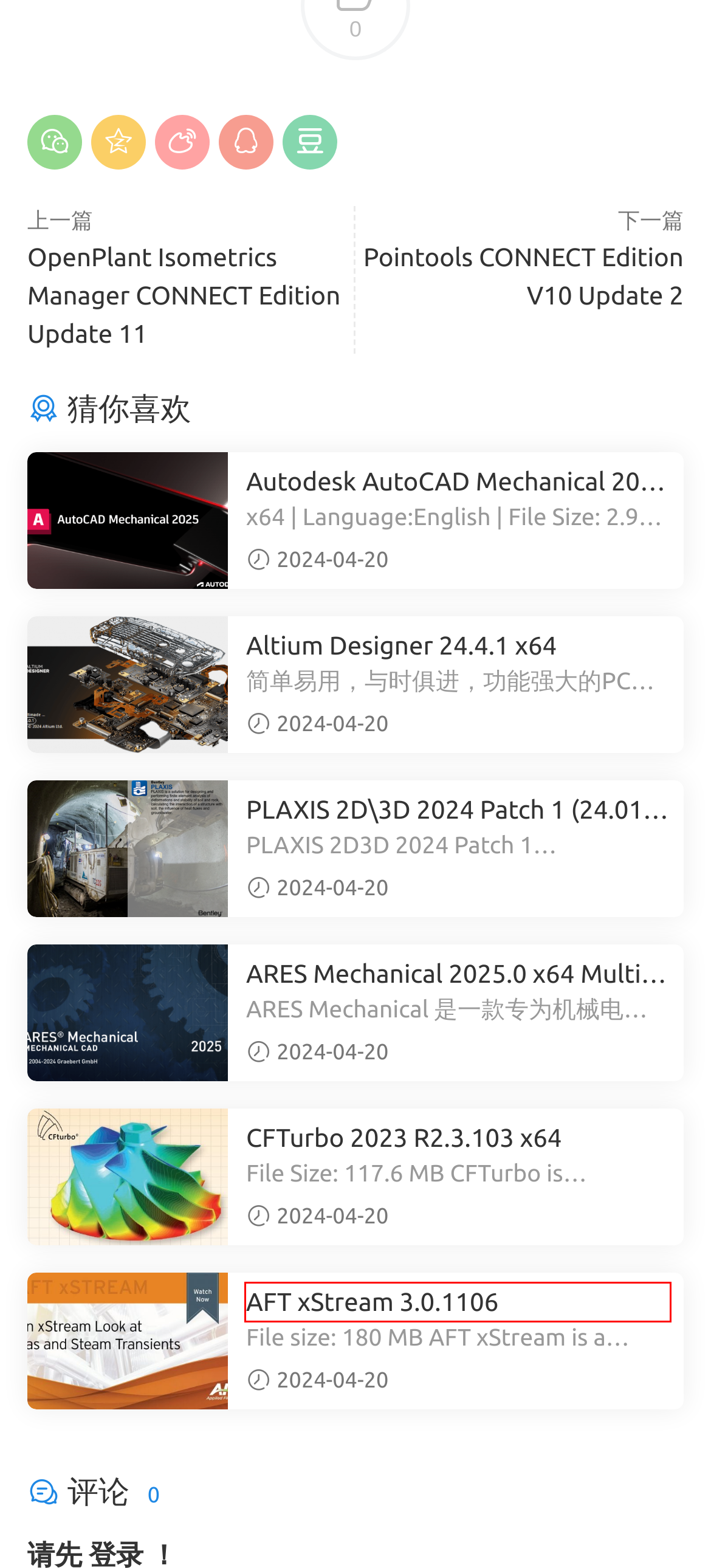Take a look at the provided webpage screenshot featuring a red bounding box around an element. Select the most appropriate webpage description for the page that loads after clicking on the element inside the red bounding box. Here are the candidates:
A. CFTurbo 2023 R2.3.103 x64-CAX服务站
B. OpenPlant Isometrics Manager CONNECT Edition Update 11-CAX服务站
C. AFT xStream 3.0.1106-CAX服务站
D. Altium Designer 24.4.1 x64-CAX服务站
E. Pointools CONNECT Edition V10 Update 2-CAX服务站
F. ARES Mechanical 2025.0 x64 Multilingual-CAX服务站
G. PLAXIS 2D\3D 2024 Patch 1 (24.01.00.1060)-CAX服务站
H. Autodesk AutoCAD Mechanical 2025 x64-CAX服务站

C